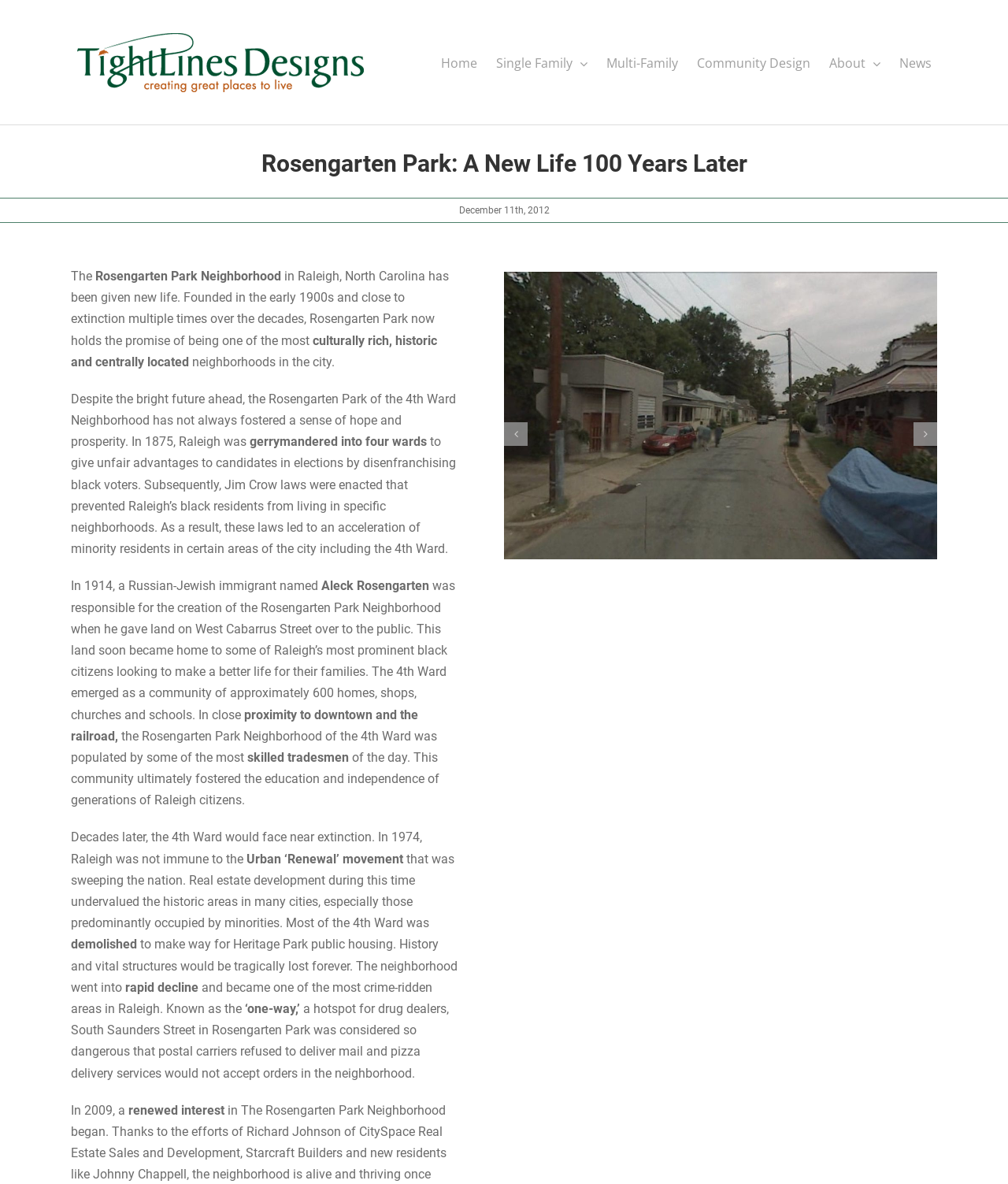Please identify the bounding box coordinates of the element I should click to complete this instruction: 'Click the 'Tightlines Designs Logo' link'. The coordinates should be given as four float numbers between 0 and 1, like this: [left, top, right, bottom].

[0.076, 0.021, 0.363, 0.084]